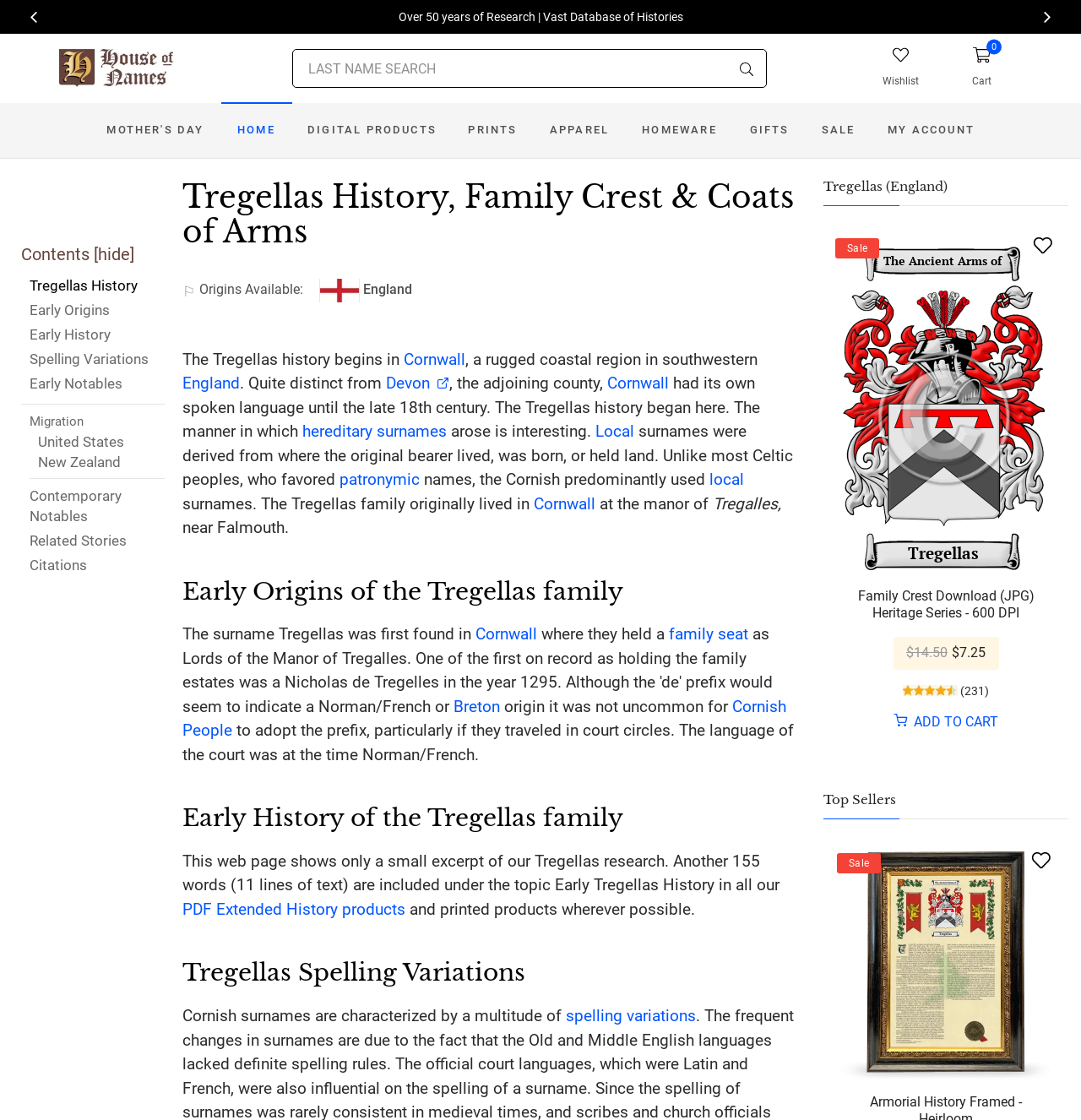How many words are included under the topic Early Tregellas History?
Use the image to answer the question with a single word or phrase.

155 words